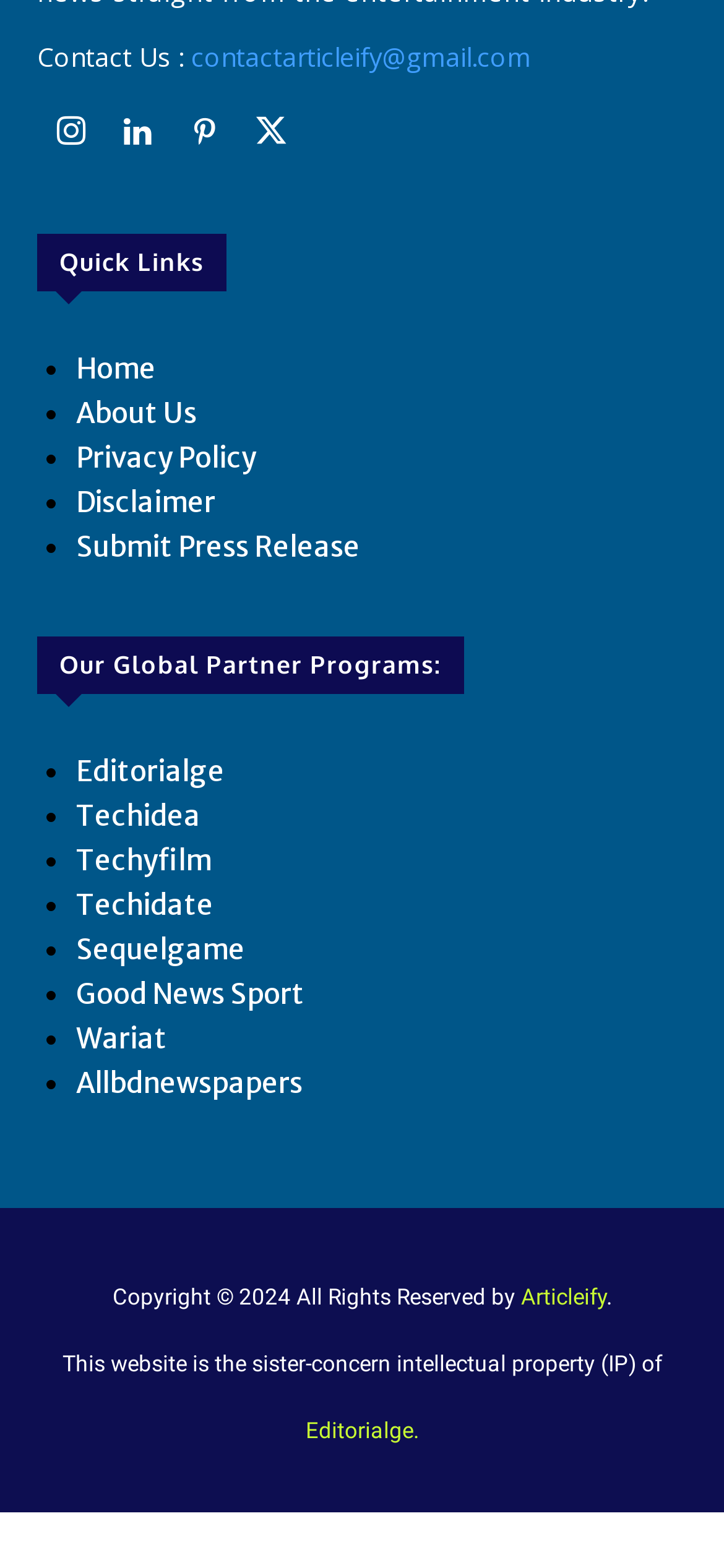Extract the bounding box coordinates for the described element: "Wariat". The coordinates should be represented as four float numbers between 0 and 1: [left, top, right, bottom].

[0.105, 0.651, 0.231, 0.674]